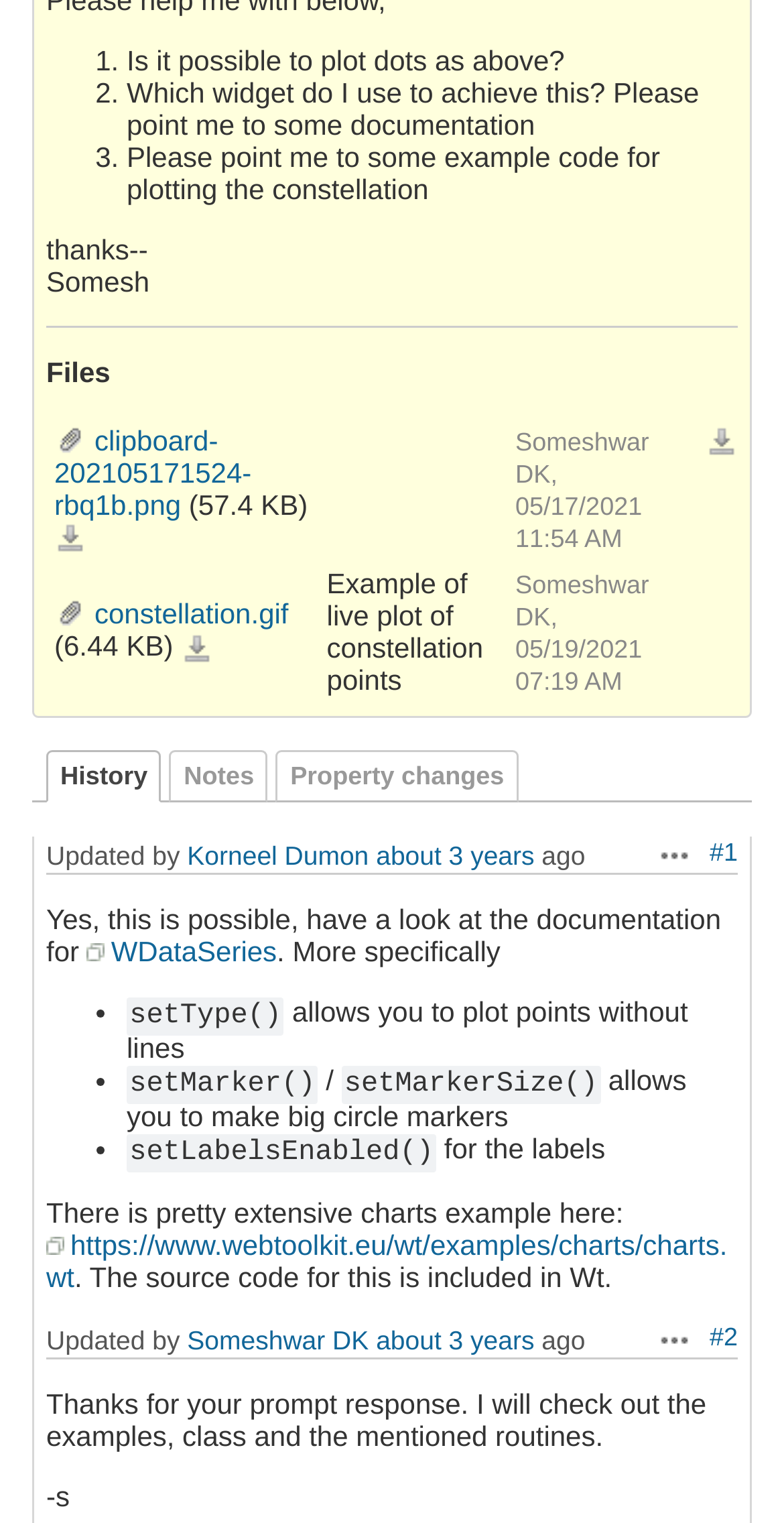Identify the bounding box coordinates of the region that should be clicked to execute the following instruction: "View file details".

[0.064, 0.276, 0.406, 0.367]